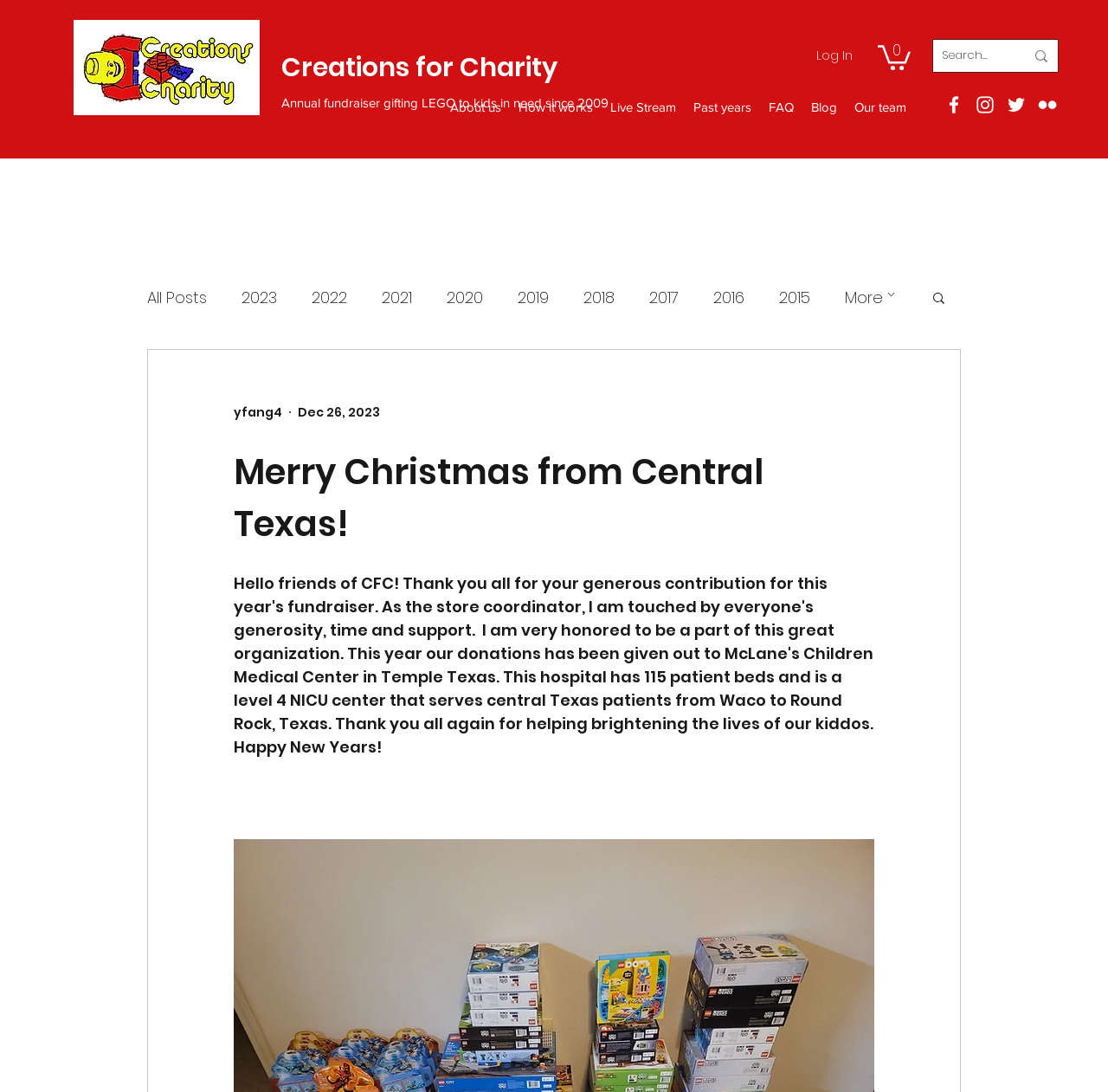Determine the bounding box coordinates of the region that needs to be clicked to achieve the task: "Search for something".

[0.85, 0.036, 0.902, 0.066]